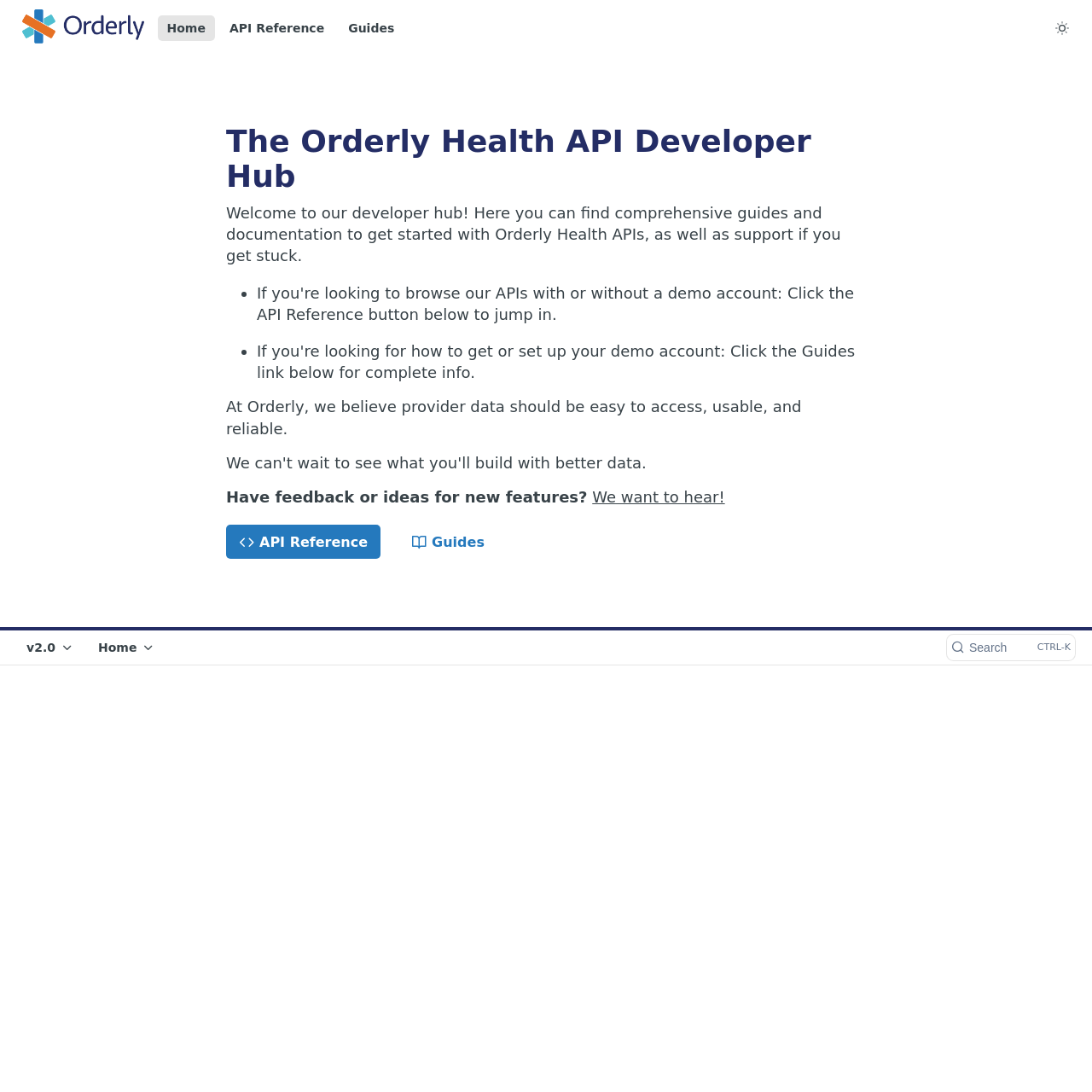Extract the primary heading text from the webpage.

The Orderly Health API Developer Hub